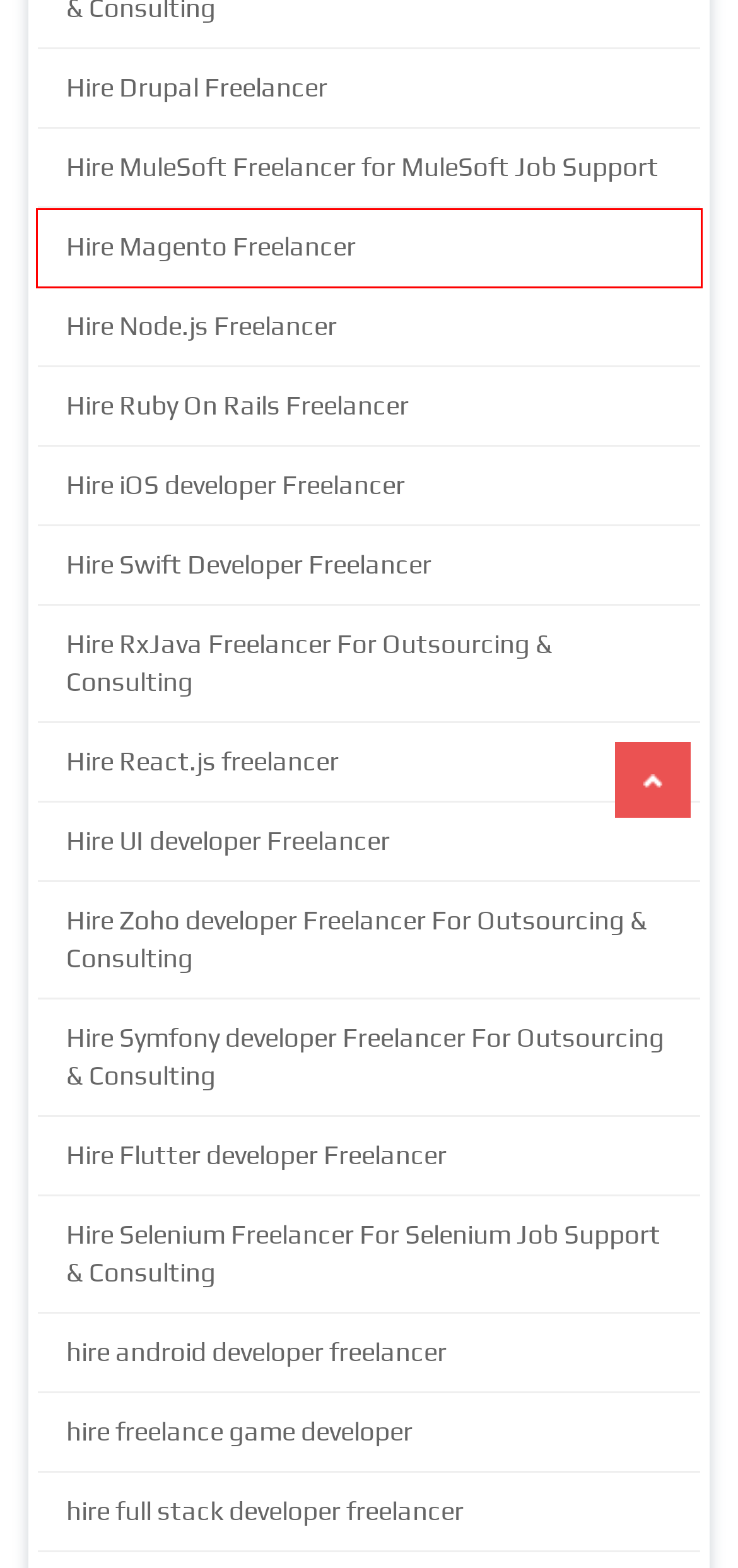You have a screenshot of a webpage where a red bounding box highlights a specific UI element. Identify the description that best matches the resulting webpage after the highlighted element is clicked. The choices are:
A. Hire Swift Developer Freelancer | Project Consulting & Implementation
B. Hire Magento Freelancer | Project Consulting & Implementation
C. Hire Drupal Freelancer | Project Consulting & Implementation
D. Hire RxJava Freelancer | Project Consulting & Implementation
E. Hire Selenium Freelancer | Project Consulting & Implementation
F. Hire Ruby On Rails Â Freelancer | Project Consulting & Implementation
G. Hire Flutter developer Freelancer | Consulting & Implementation
H. Hire Zoho developer Freelancer | Project Consulting & Implementation

B